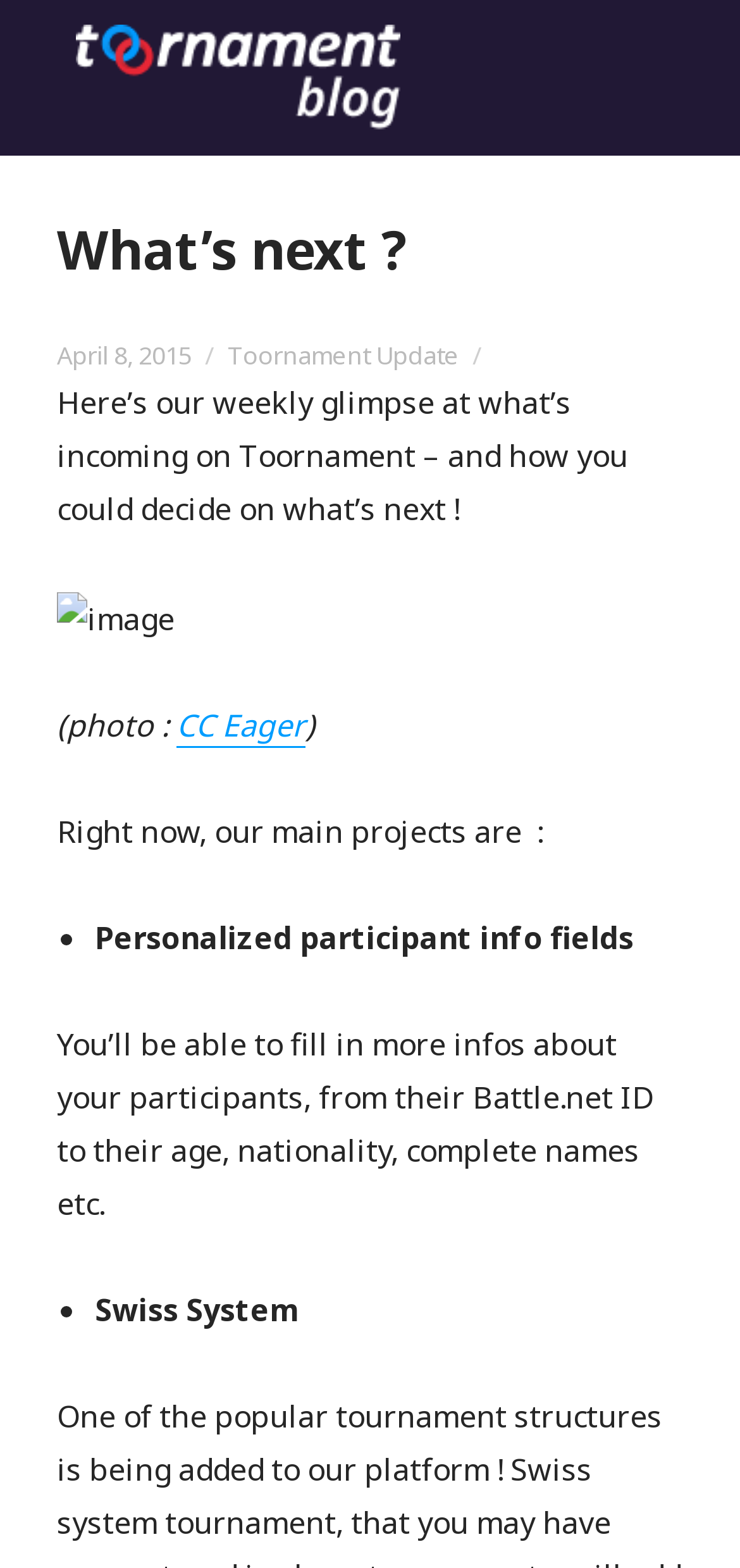Please determine the main heading text of this webpage.

What’s next ?